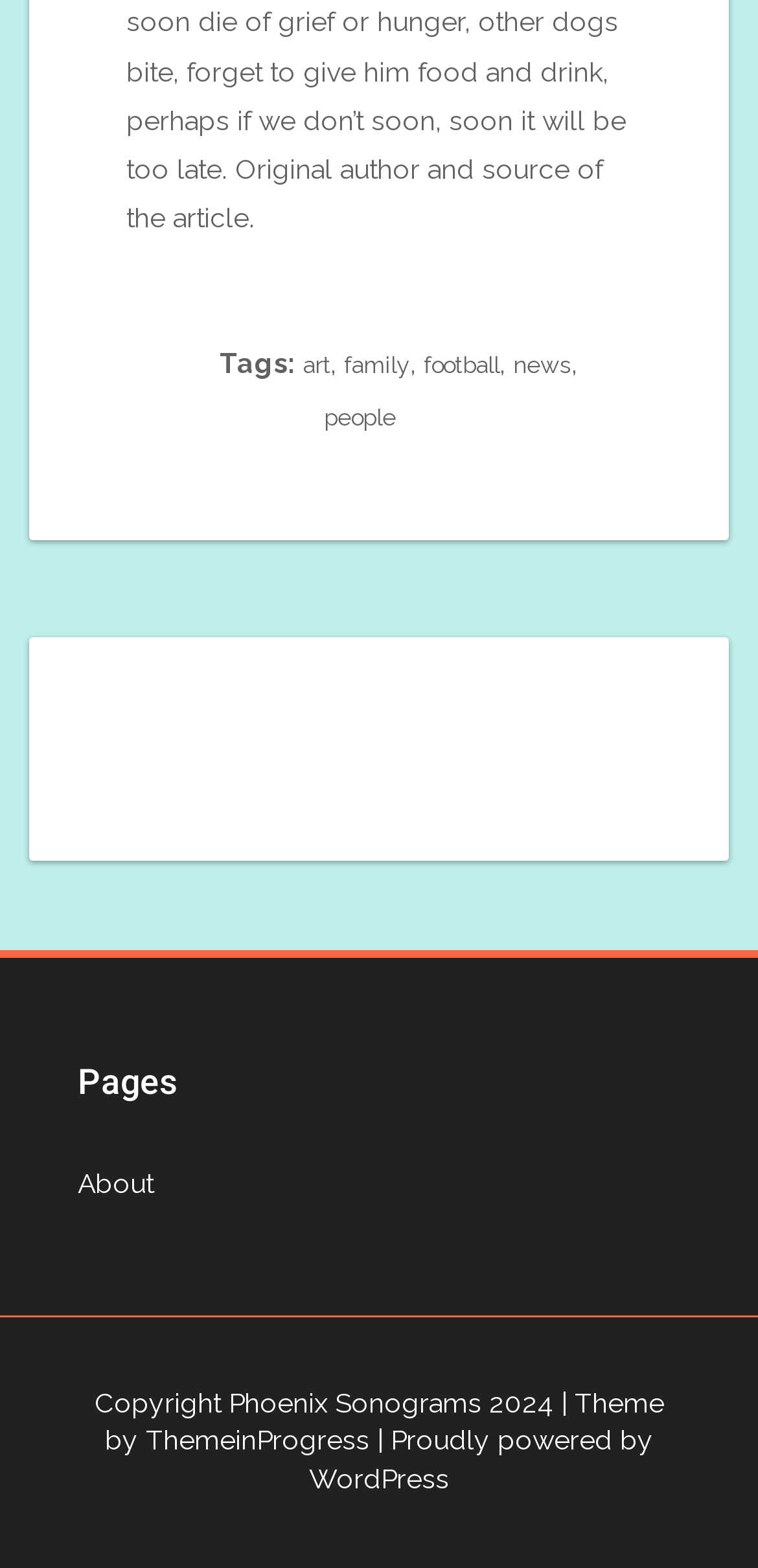Answer briefly with one word or phrase:
How many links are there in the top section?

5